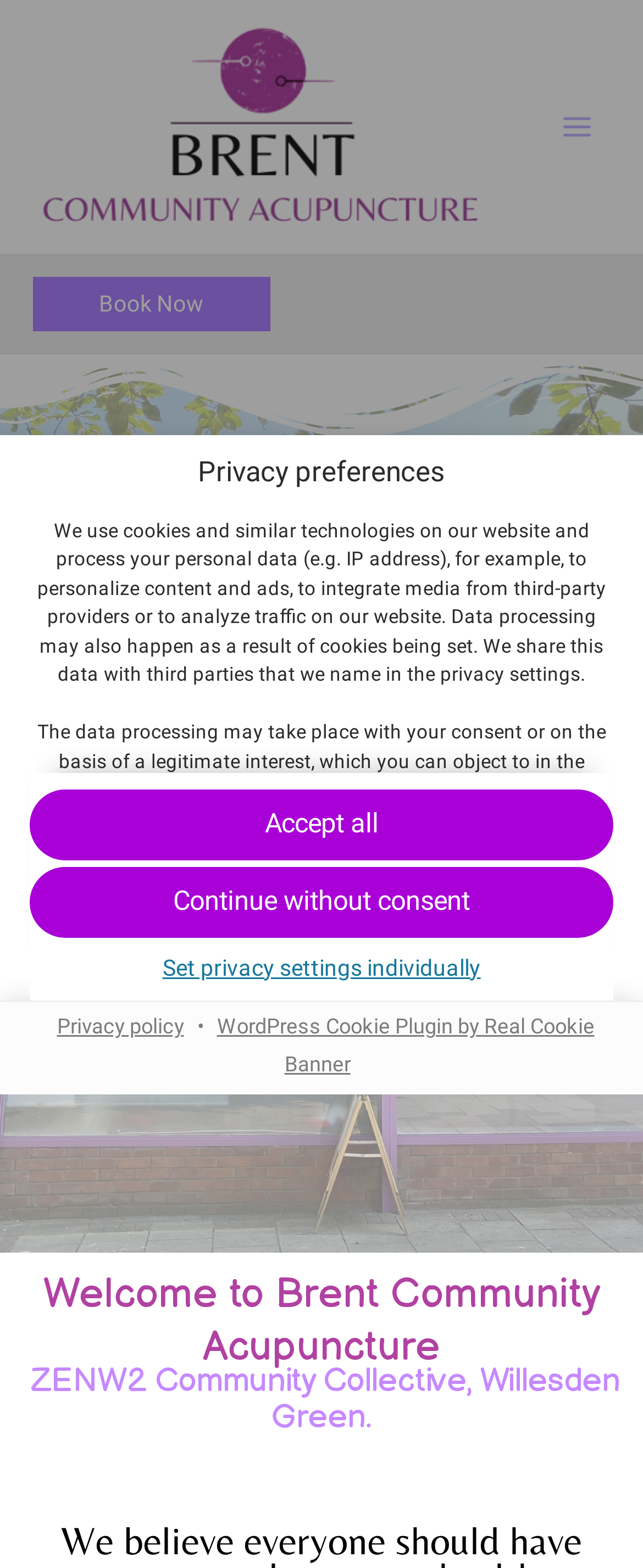Locate the bounding box coordinates of the area that needs to be clicked to fulfill the following instruction: "View WordPress Cookie Plugin information". The coordinates should be in the format of four float numbers between 0 and 1, namely [left, top, right, bottom].

[0.324, 0.647, 0.924, 0.687]